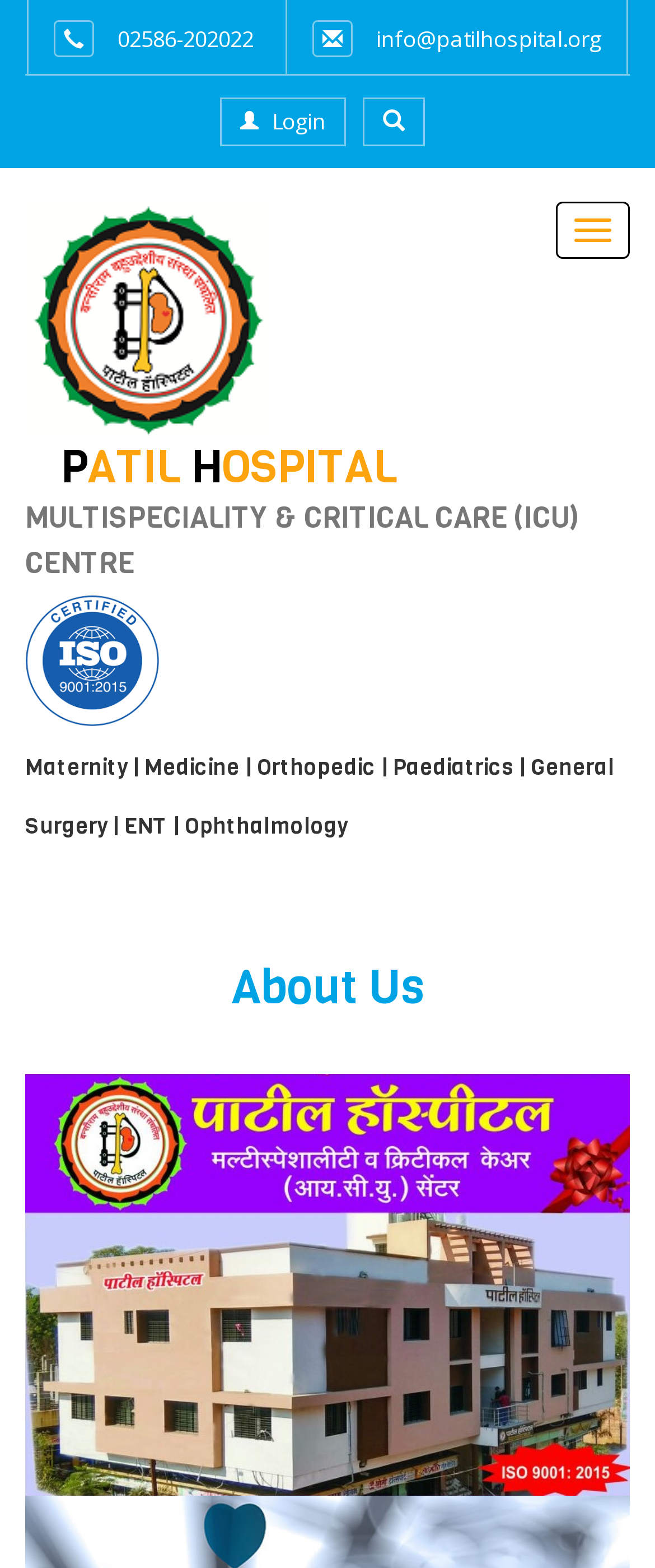Give a short answer using one word or phrase for the question:
What is the phone number of Patil Hospital?

02586-202022